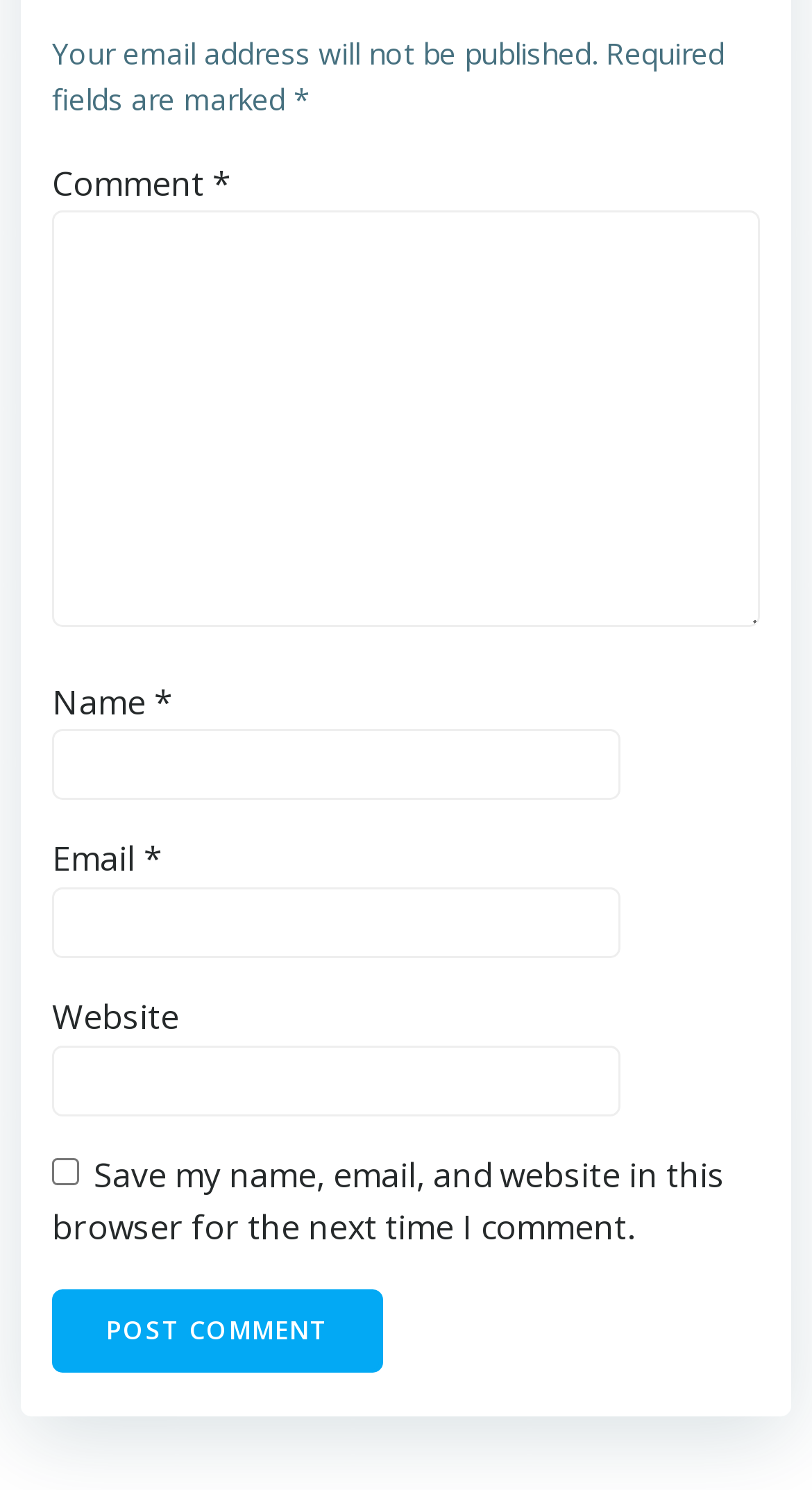What is the text on the button?
Provide a comprehensive and detailed answer to the question.

The button has a StaticText element with the text 'POST COMMENT' which is a child of the button element, indicating that the text on the button is 'Post Comment'.